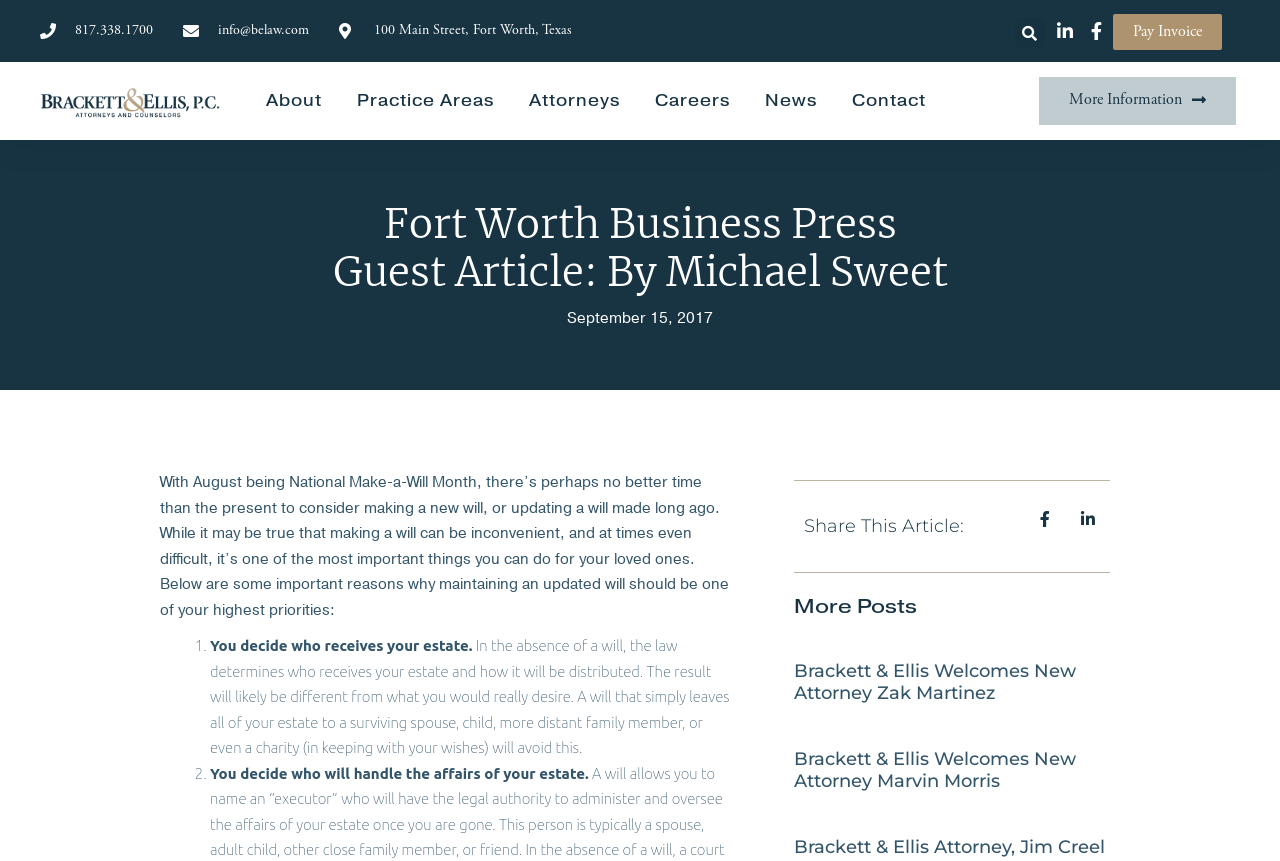Find the UI element described as: "September 15, 2017" and predict its bounding box coordinates. Ensure the coordinates are four float numbers between 0 and 1, [left, top, right, bottom].

[0.443, 0.355, 0.557, 0.385]